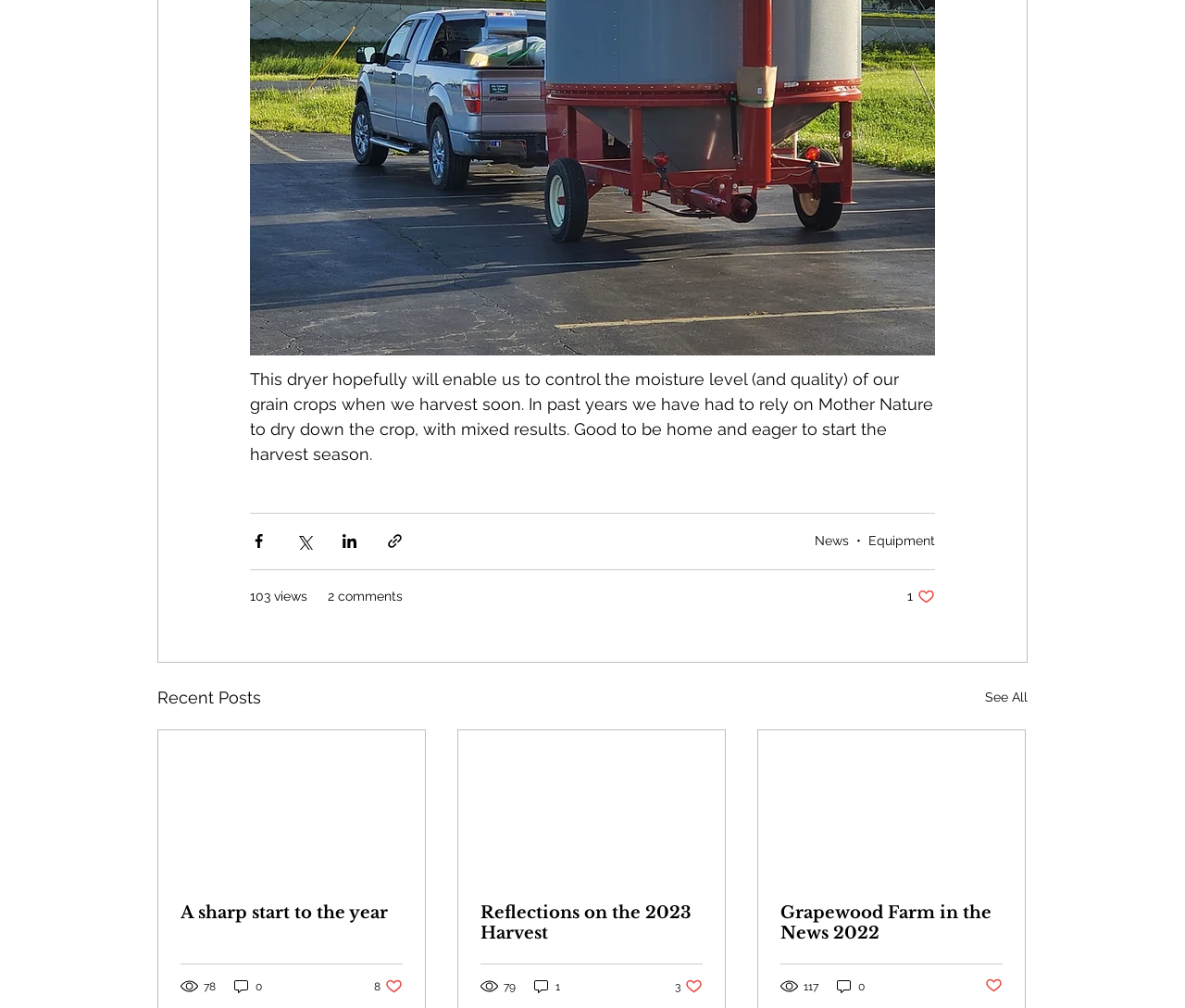Locate the bounding box coordinates of the clickable part needed for the task: "Share via Facebook".

[0.211, 0.528, 0.226, 0.545]